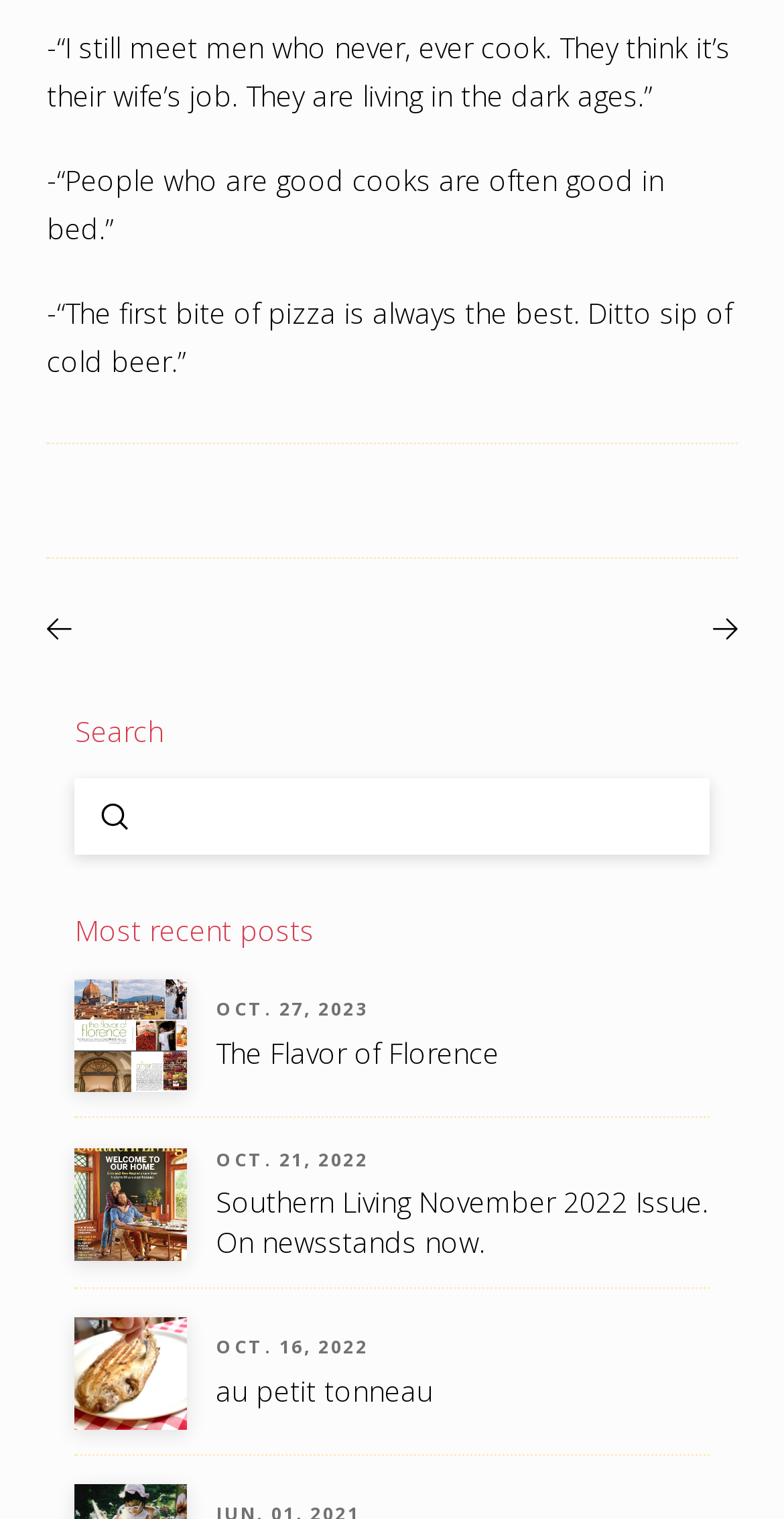Given the element description "Oct. 16, 2022au petit tonneau" in the screenshot, predict the bounding box coordinates of that UI element.

[0.096, 0.867, 0.904, 0.958]